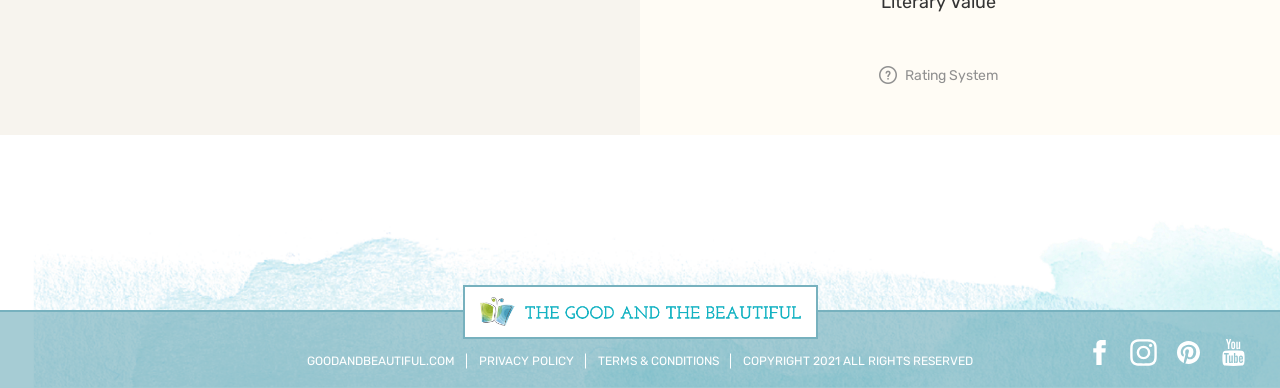Provide a one-word or brief phrase answer to the question:
What is the name of the book list?

The Good and The Beautiful Book List